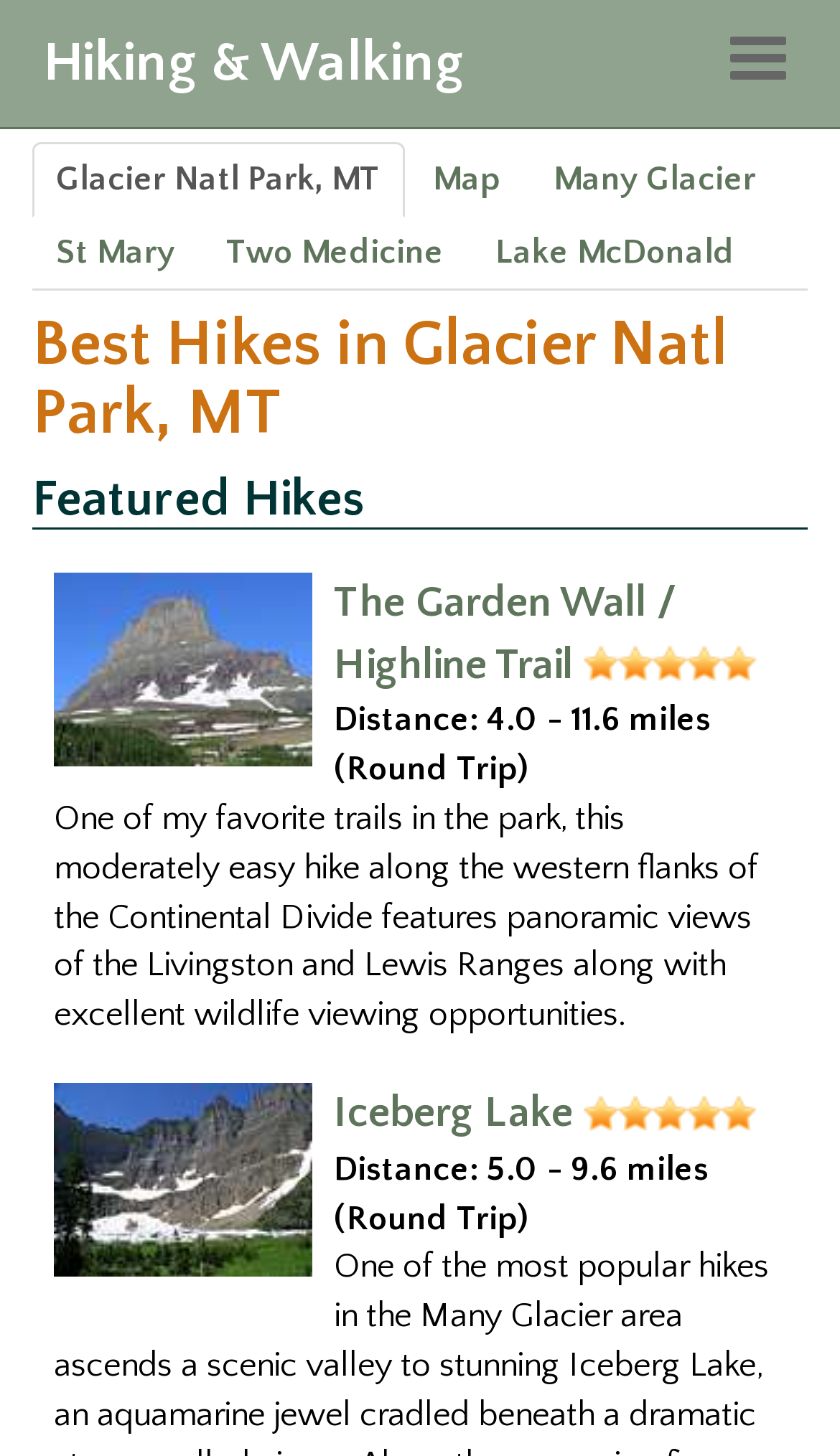Indicate the bounding box coordinates of the element that must be clicked to execute the instruction: "Zoom in the map". The coordinates should be given as four float numbers between 0 and 1, i.e., [left, top, right, bottom].

[0.487, 0.098, 0.626, 0.149]